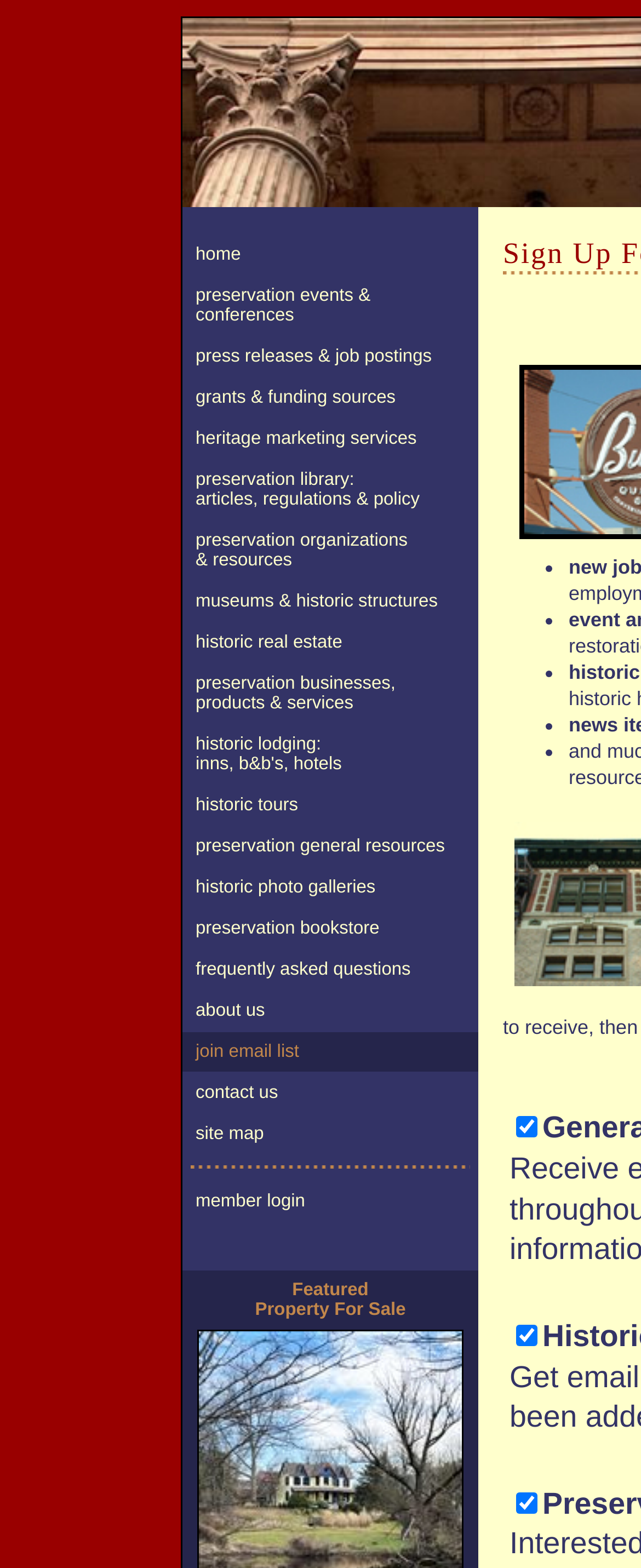Show the bounding box coordinates for the HTML element described as: "grants & funding sources".

[0.285, 0.241, 0.746, 0.266]